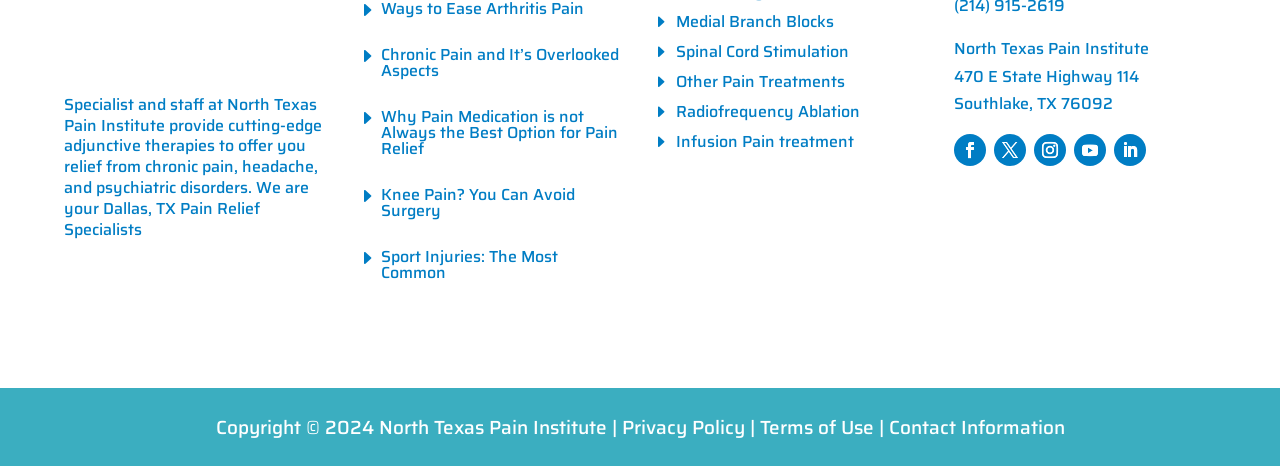Based on the image, please respond to the question with as much detail as possible:
What is the topic of the first article on the webpage?

The topic of the first article on the webpage can be found in the heading element, where it says 'Ways to Ease Arthritis Pain'.